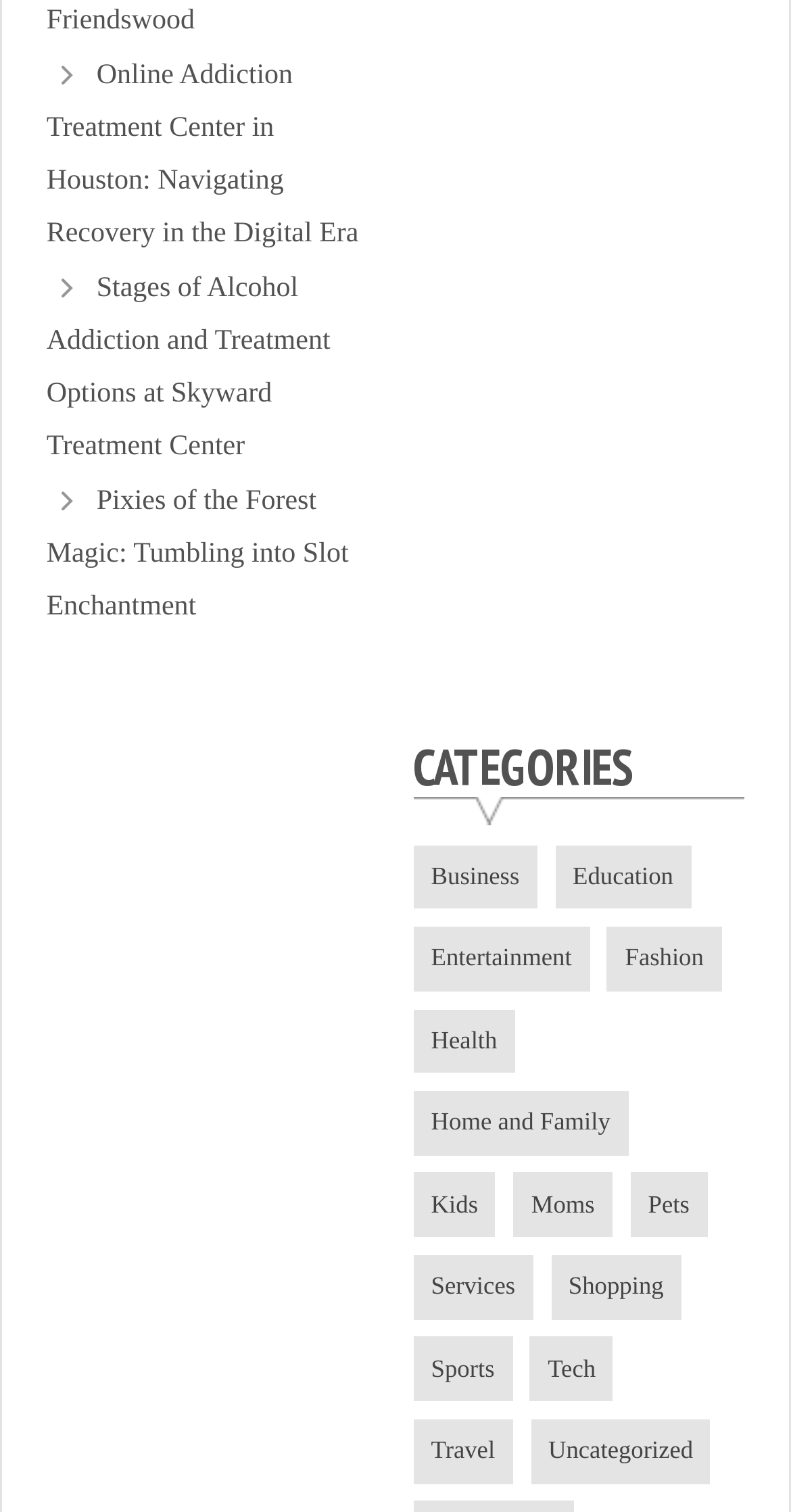Is there a category related to health?
Based on the image content, provide your answer in one word or a short phrase.

Yes